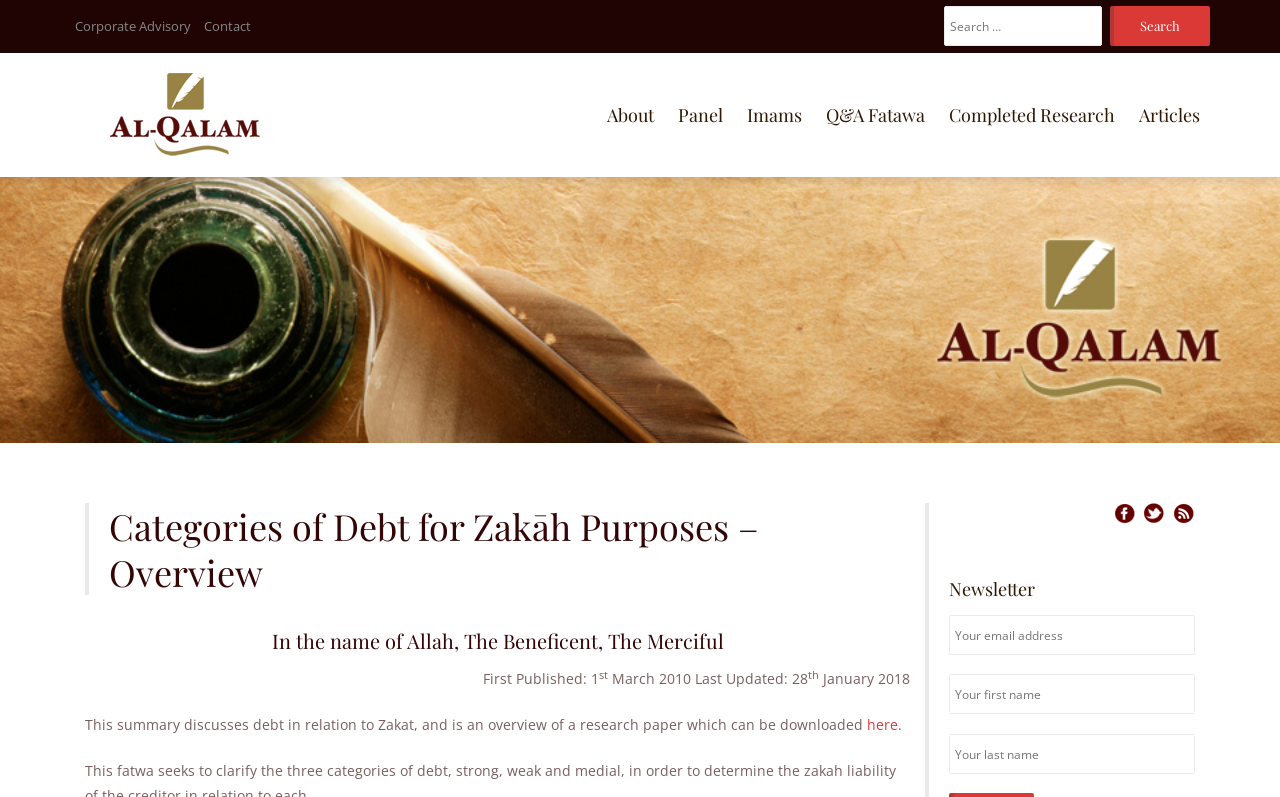Use one word or a short phrase to answer the question provided: 
What is the topic of the research paper mentioned on the webpage?

Debt in relation to Zakat